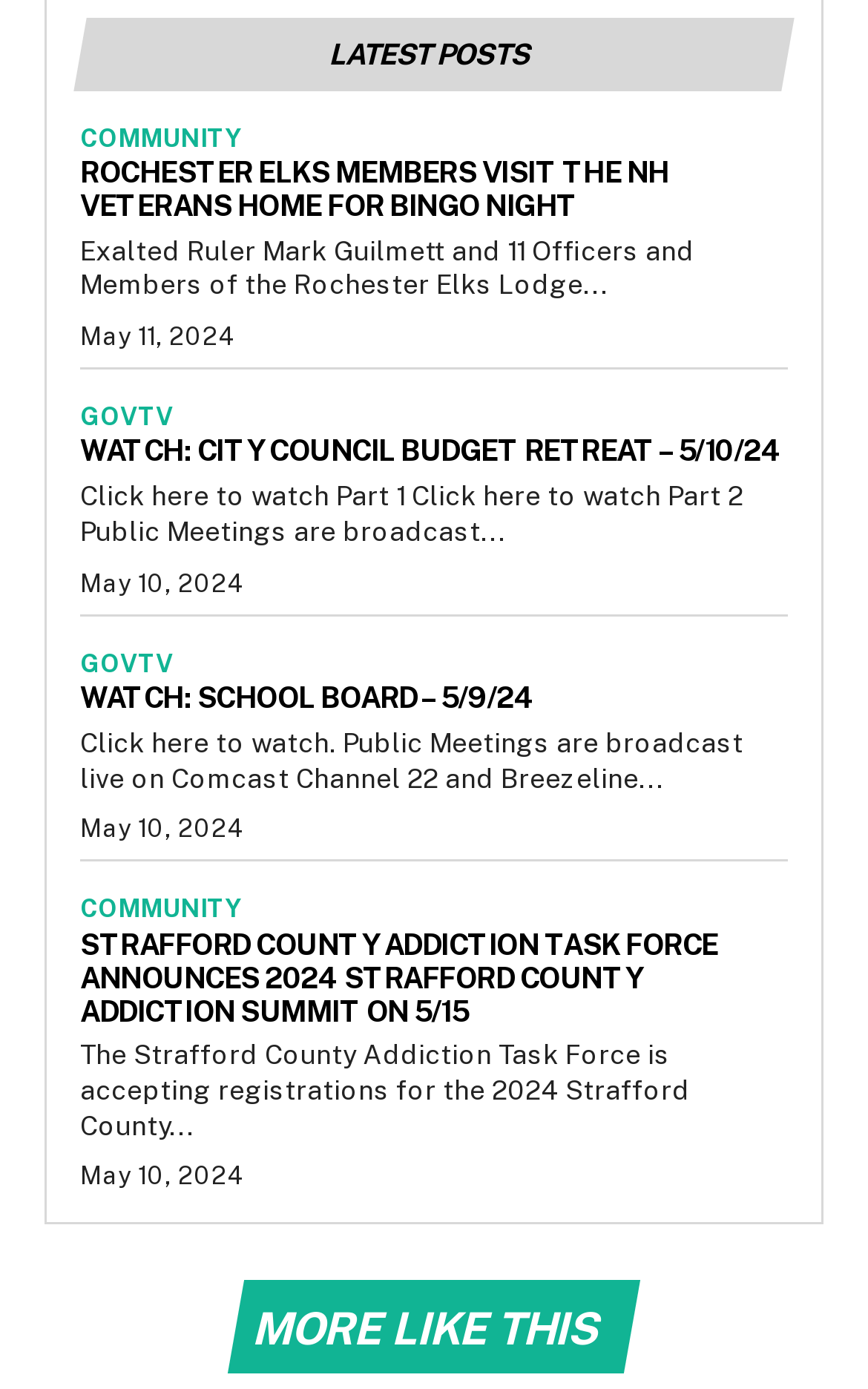What is the date of the latest post?
Please use the visual content to give a single word or phrase answer.

May 11, 2024